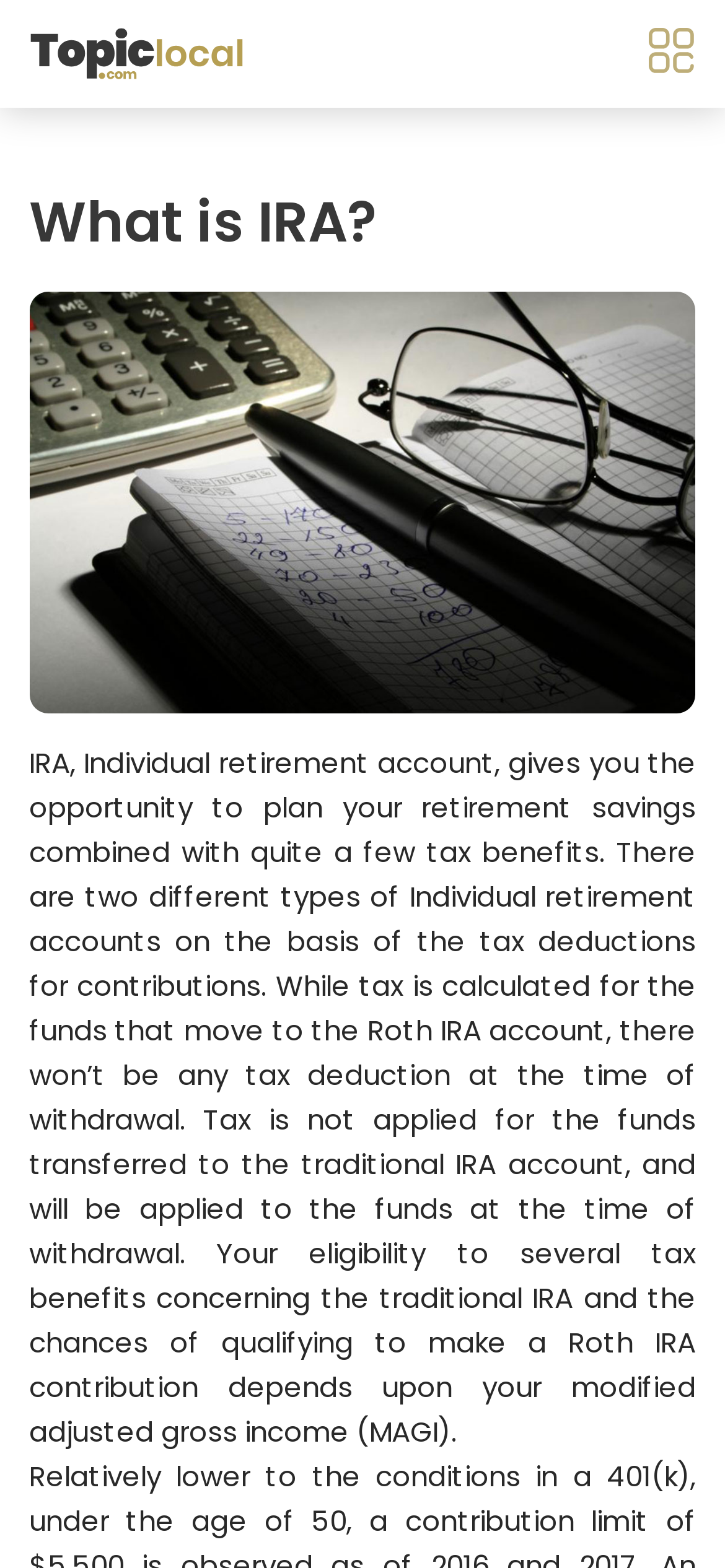Respond to the following question using a concise word or phrase: 
What is the purpose of an IRA?

Retirement savings